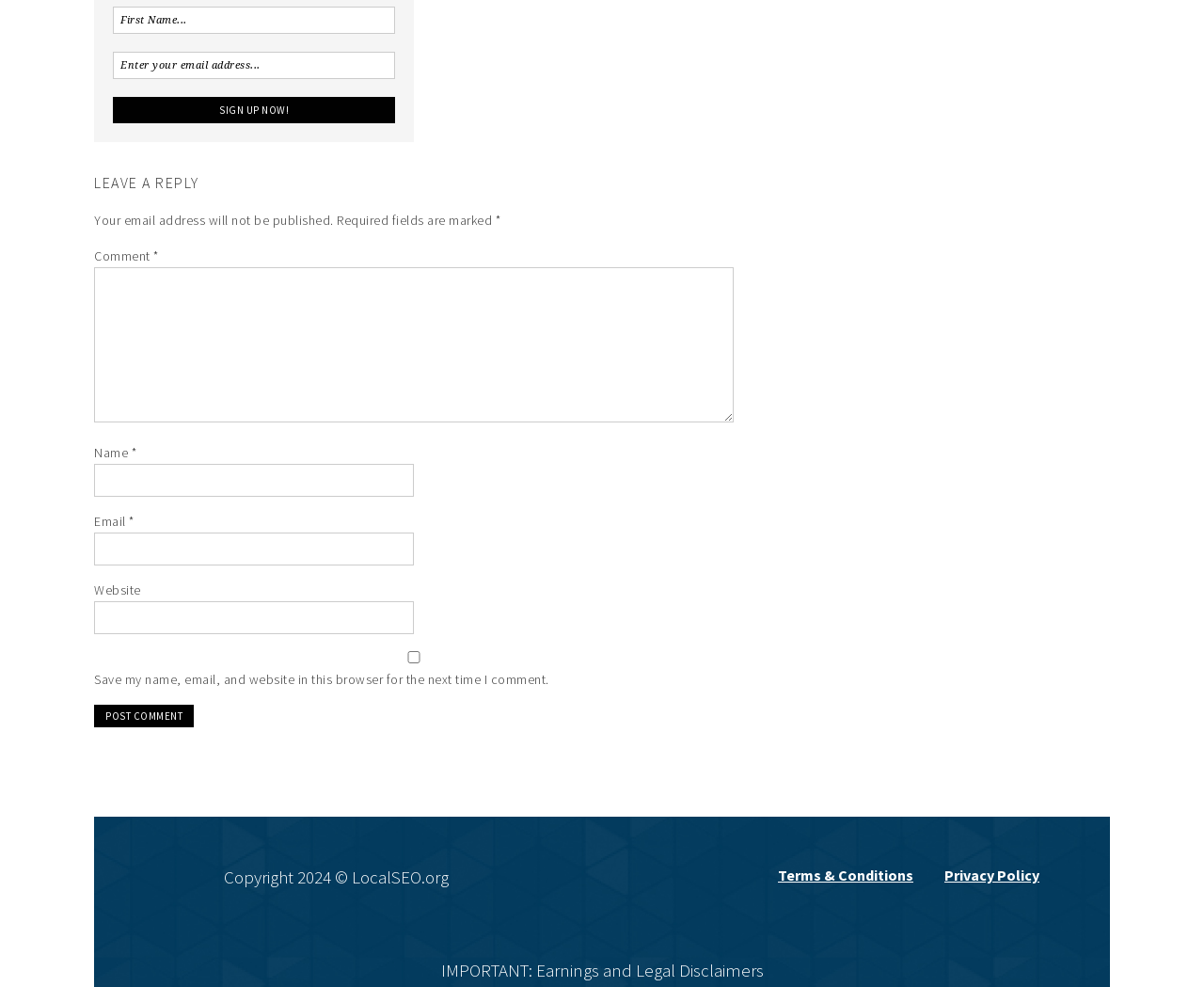By analyzing the image, answer the following question with a detailed response: What is the checkbox below the 'Website' field for?

The checkbox is labeled 'Save my name, email, and website in this browser for the next time I comment.' This suggests that checking the box will save the user's data for future comments.